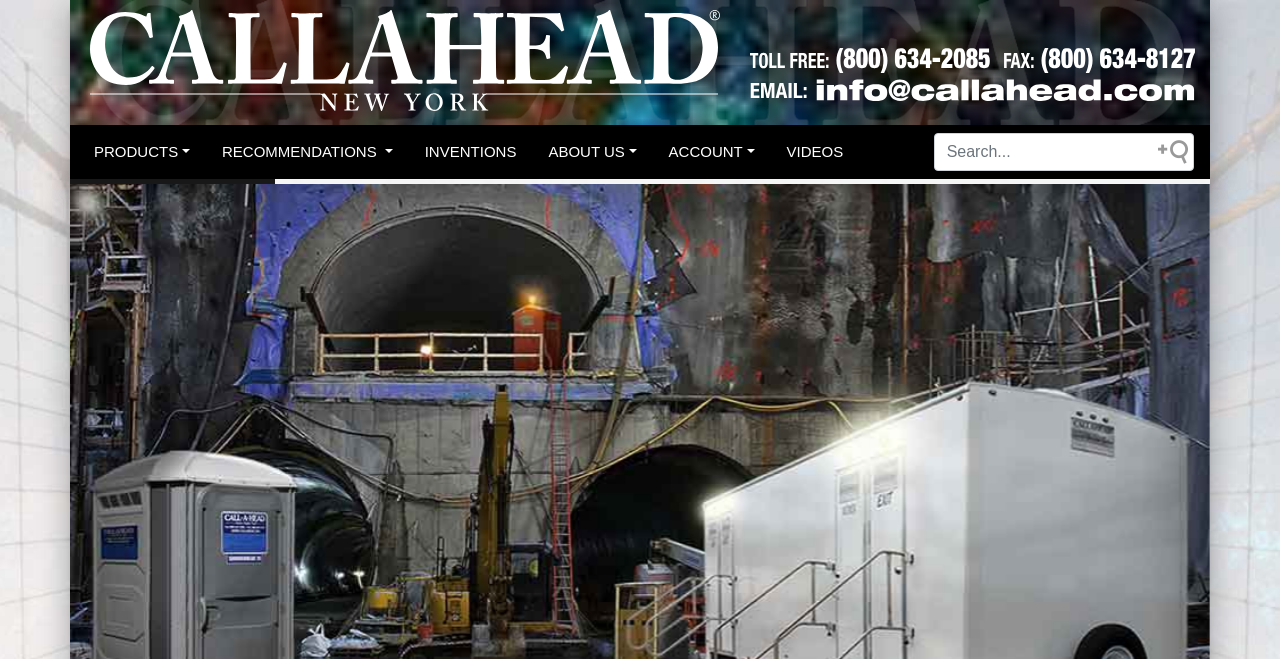Using the webpage screenshot and the element description alt="phone:8006342085; email:info@callahead.com", determine the bounding box coordinates. Specify the coordinates in the format (top-left x, top-left y, bottom-right x, bottom-right y) with values ranging from 0 to 1.

[0.586, 0.062, 0.941, 0.088]